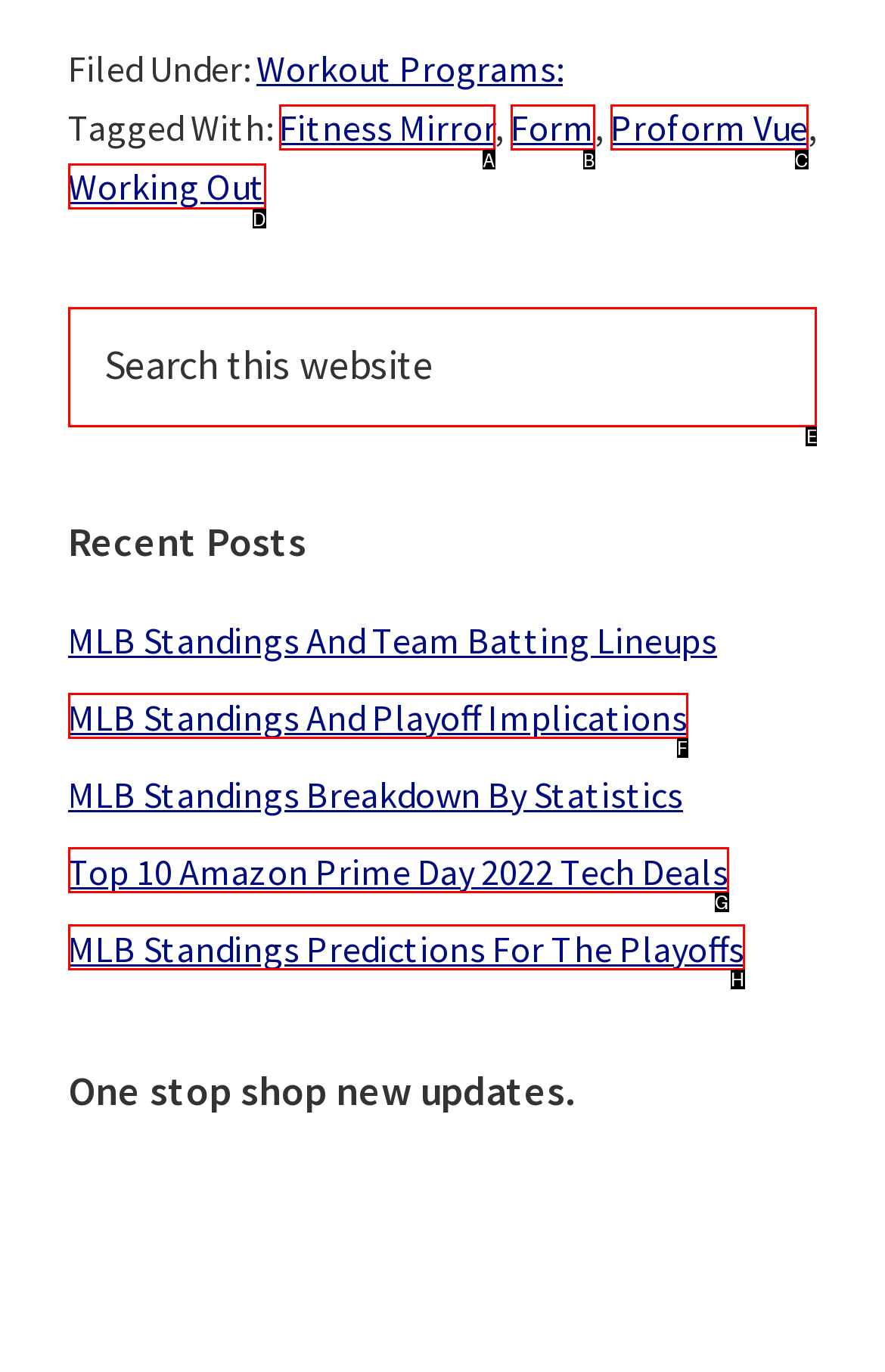Identify the correct option to click in order to complete this task: Search this website
Answer with the letter of the chosen option directly.

E